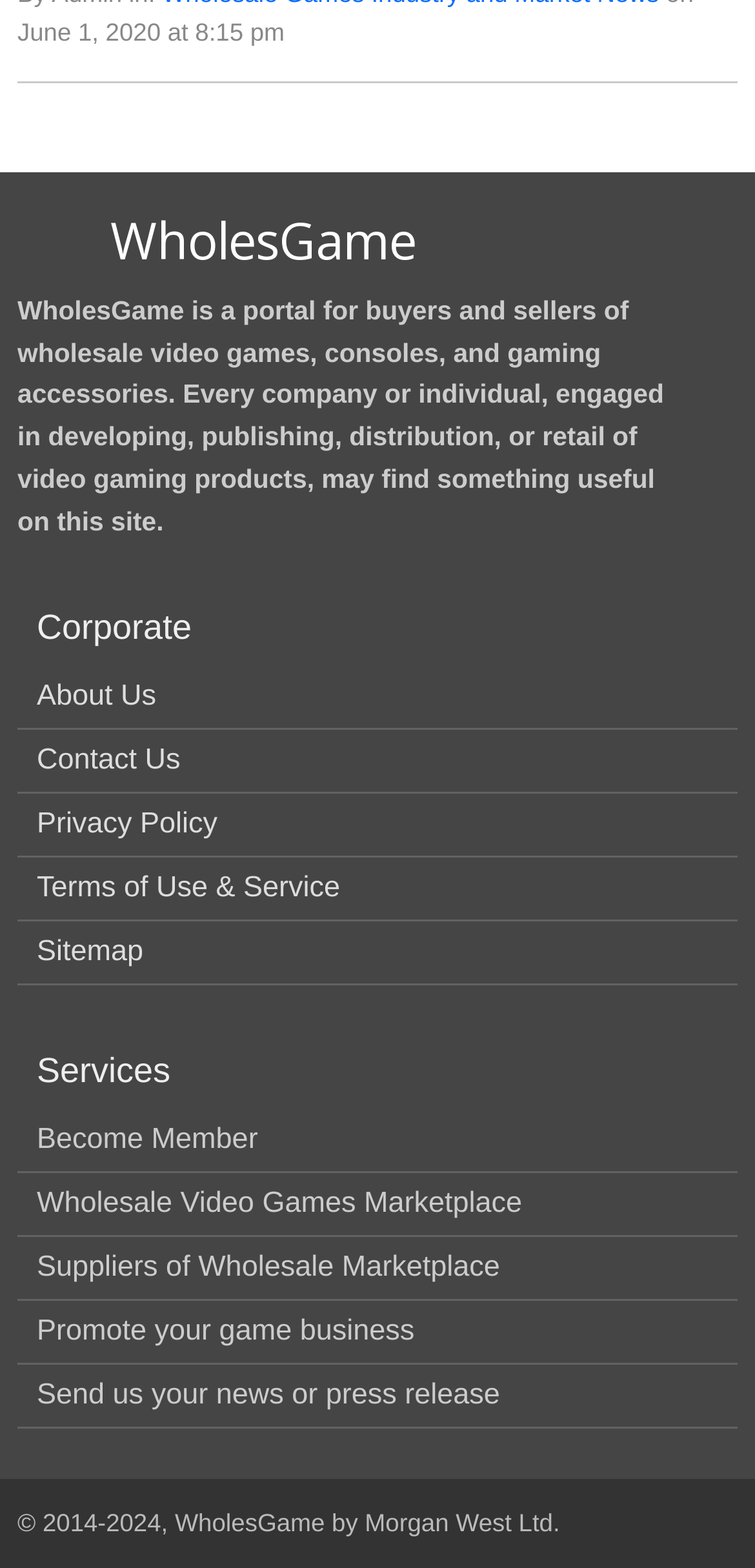Kindly determine the bounding box coordinates for the clickable area to achieve the given instruction: "Click on About Us".

[0.049, 0.433, 0.207, 0.454]